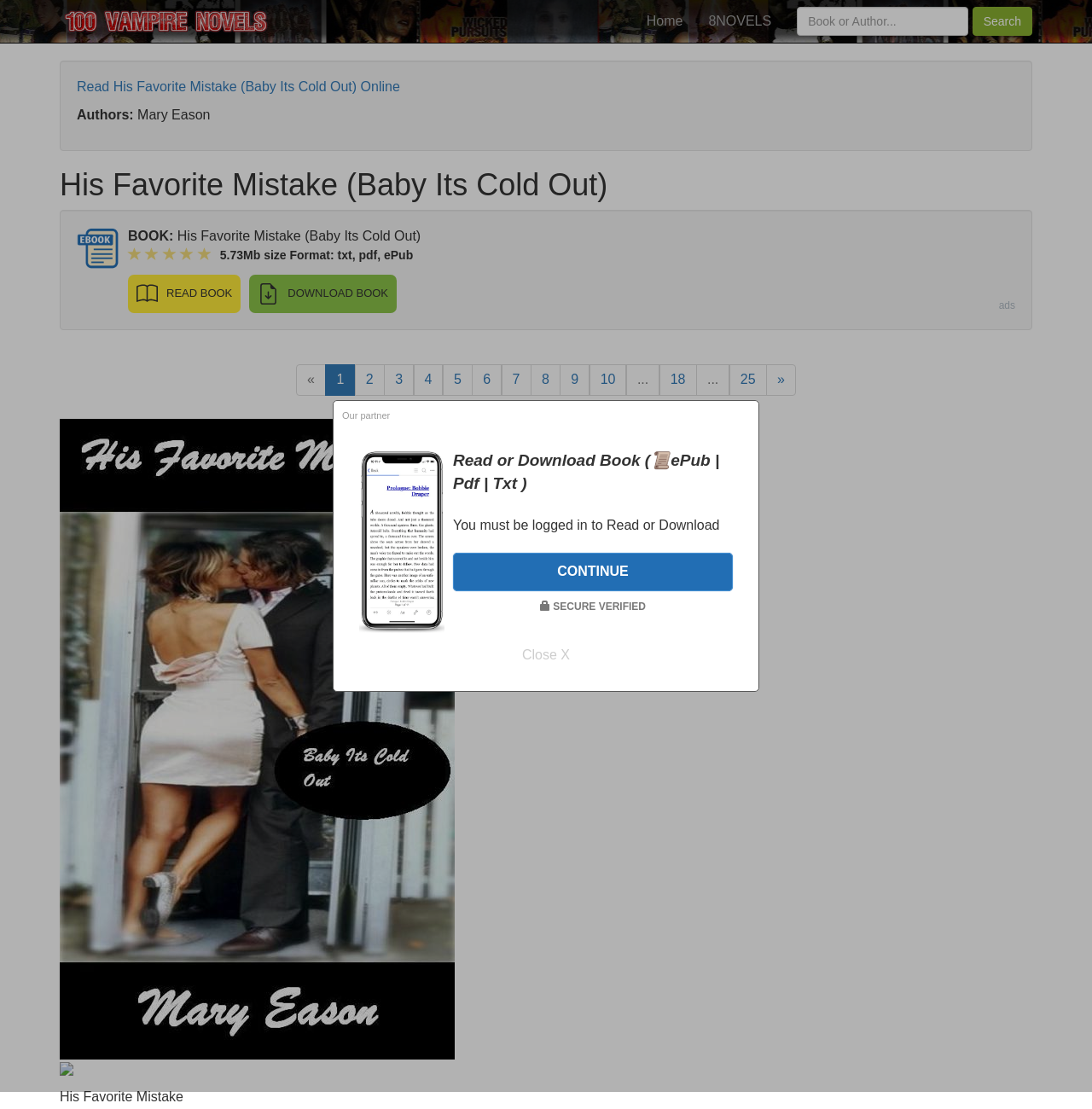Use a single word or phrase to answer the question: 
How many pages are available for navigation?

10